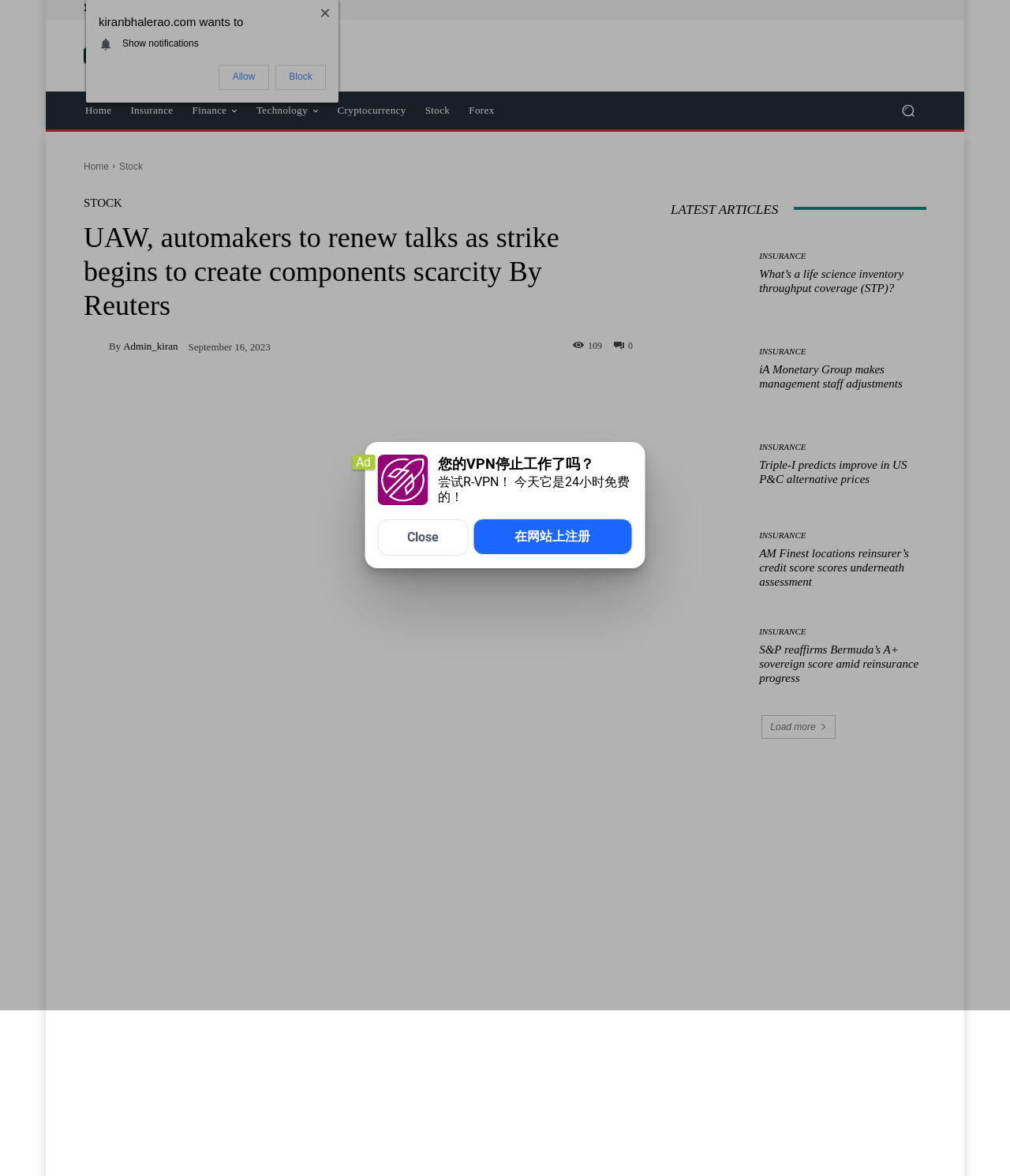Please find the main title text of this webpage.

UAW, automakers to renew talks as strike begins to create components scarcity By Reuters